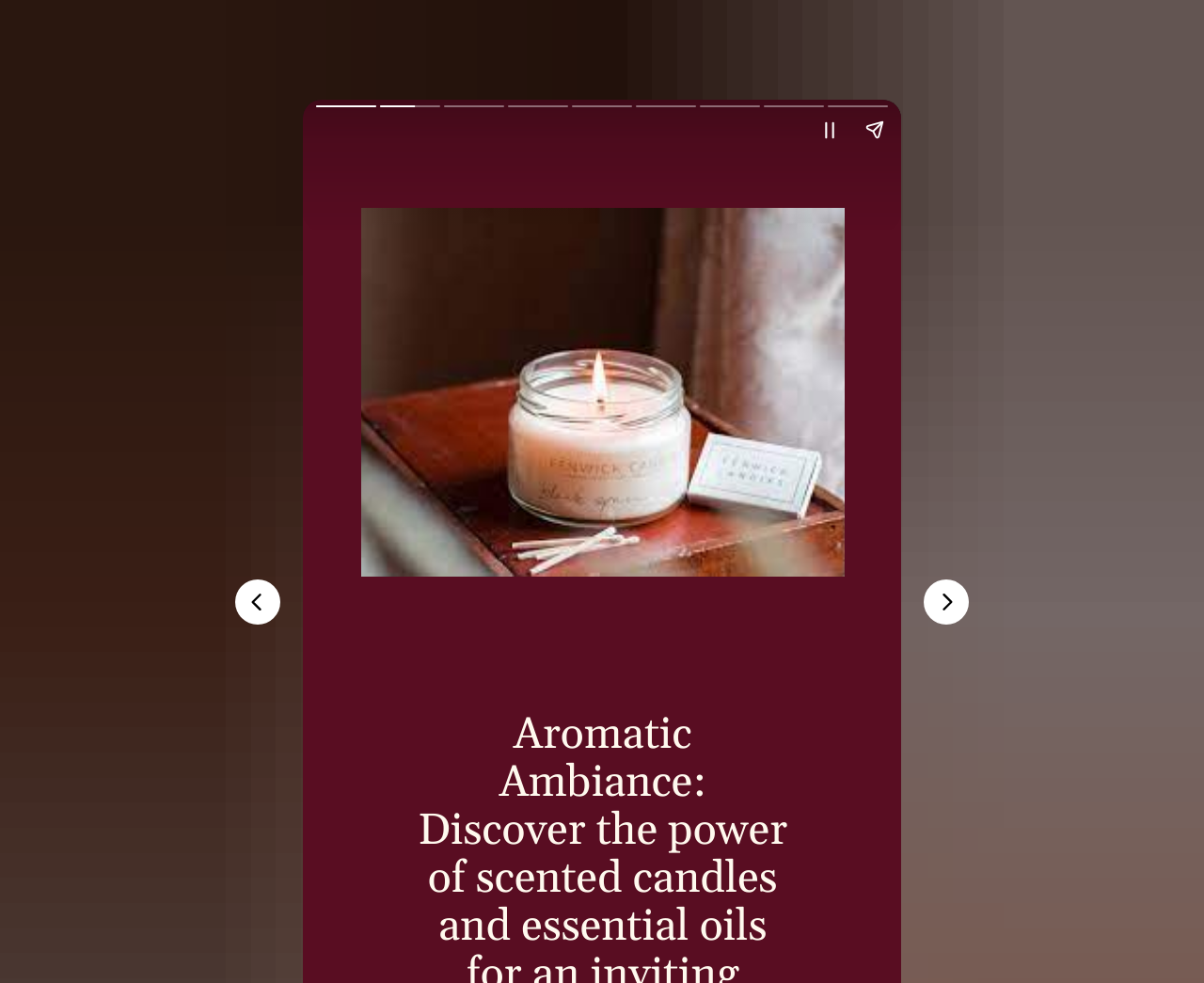Please respond to the question using a single word or phrase:
How many buttons are there in the complementary section?

2